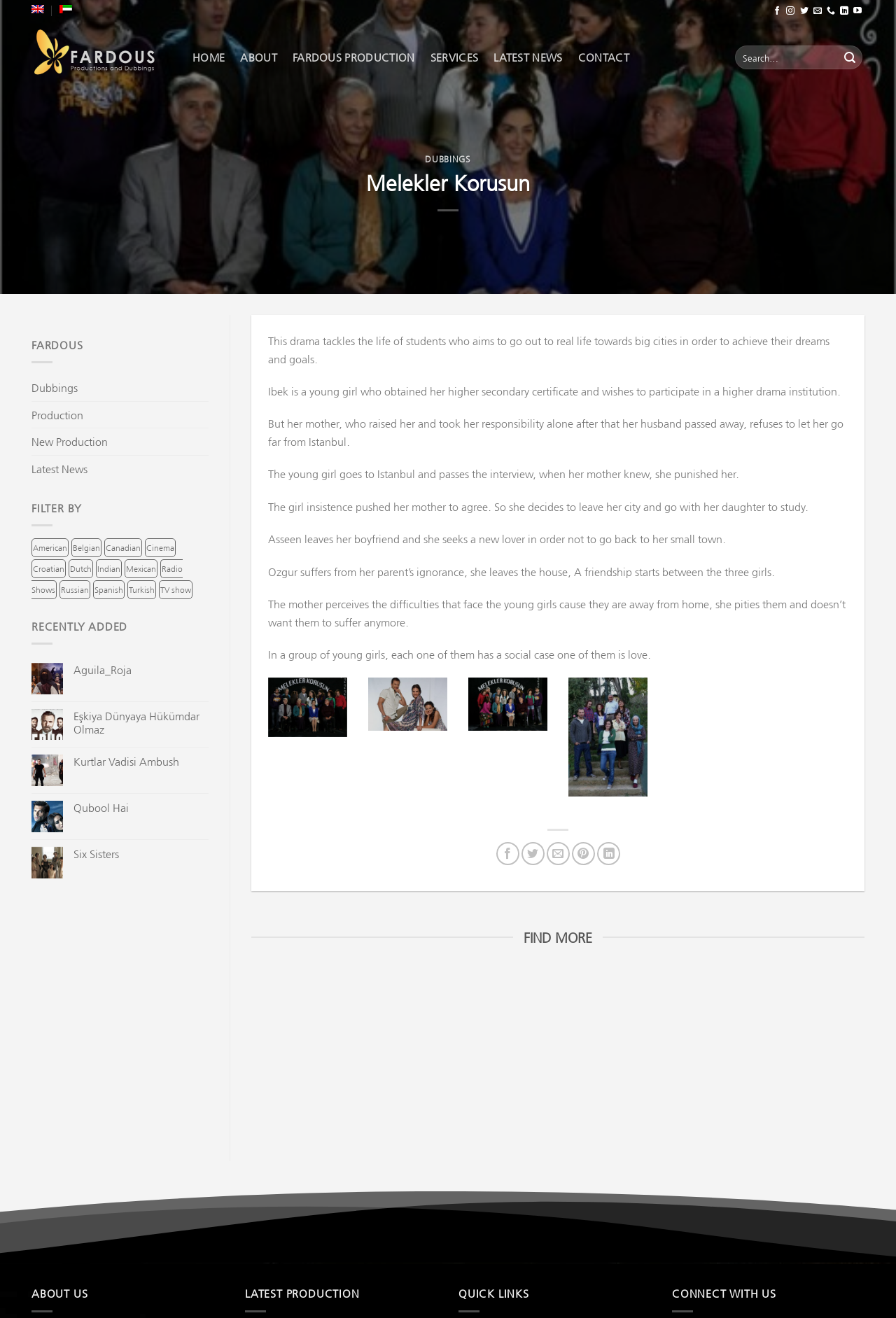Consider the image and give a detailed and elaborate answer to the question: 
What is the name of the production company?

The name of the production company is Fardous Production because it is written in the link 'Fardous Production | Dubbing | Distribution' at the top of the webpage, and it is also mentioned in the StaticText 'FARDOUS'.